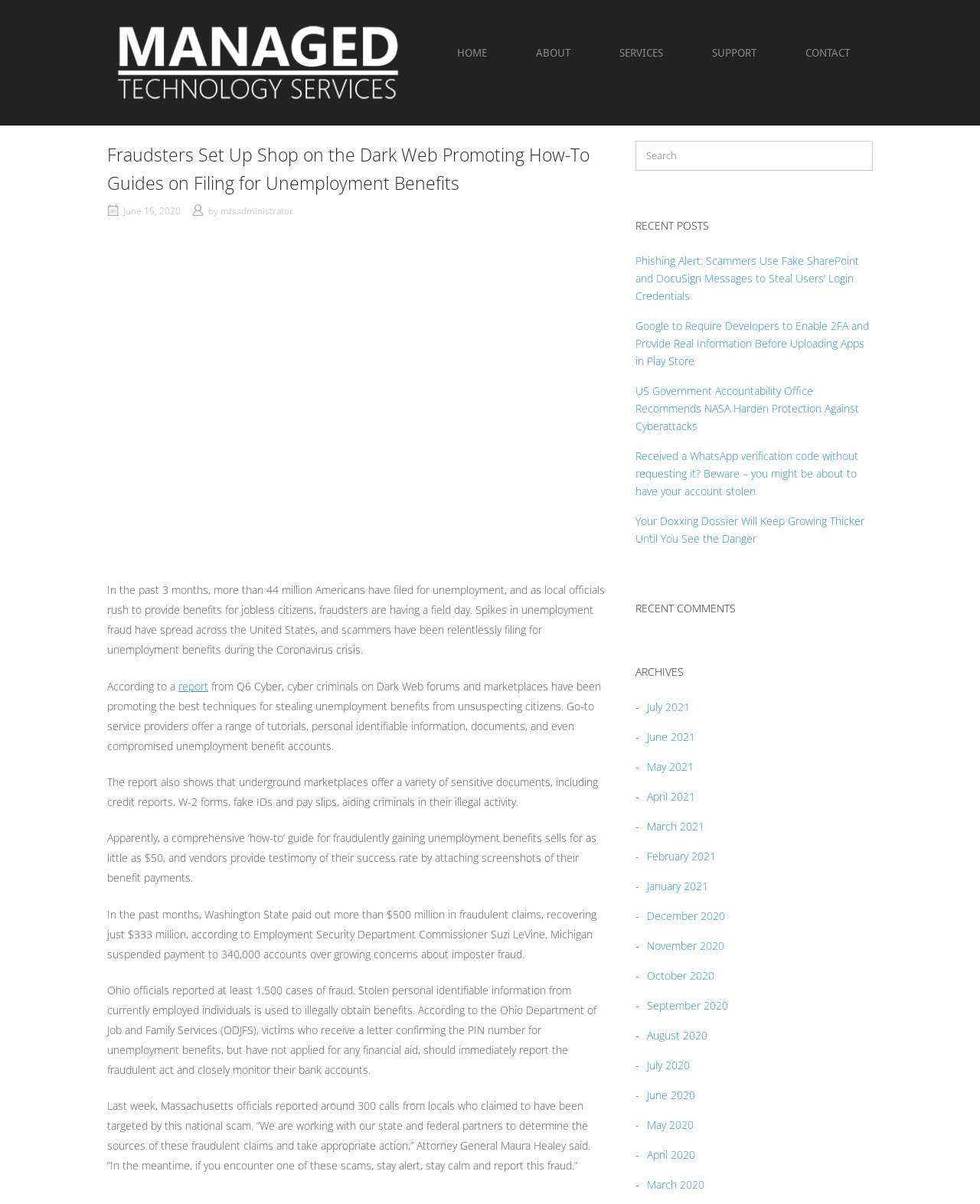Please identify the coordinates of the bounding box for the clickable region that will accomplish this instruction: "Read the recent post about Phishing Alert".

[0.648, 0.21, 0.877, 0.252]